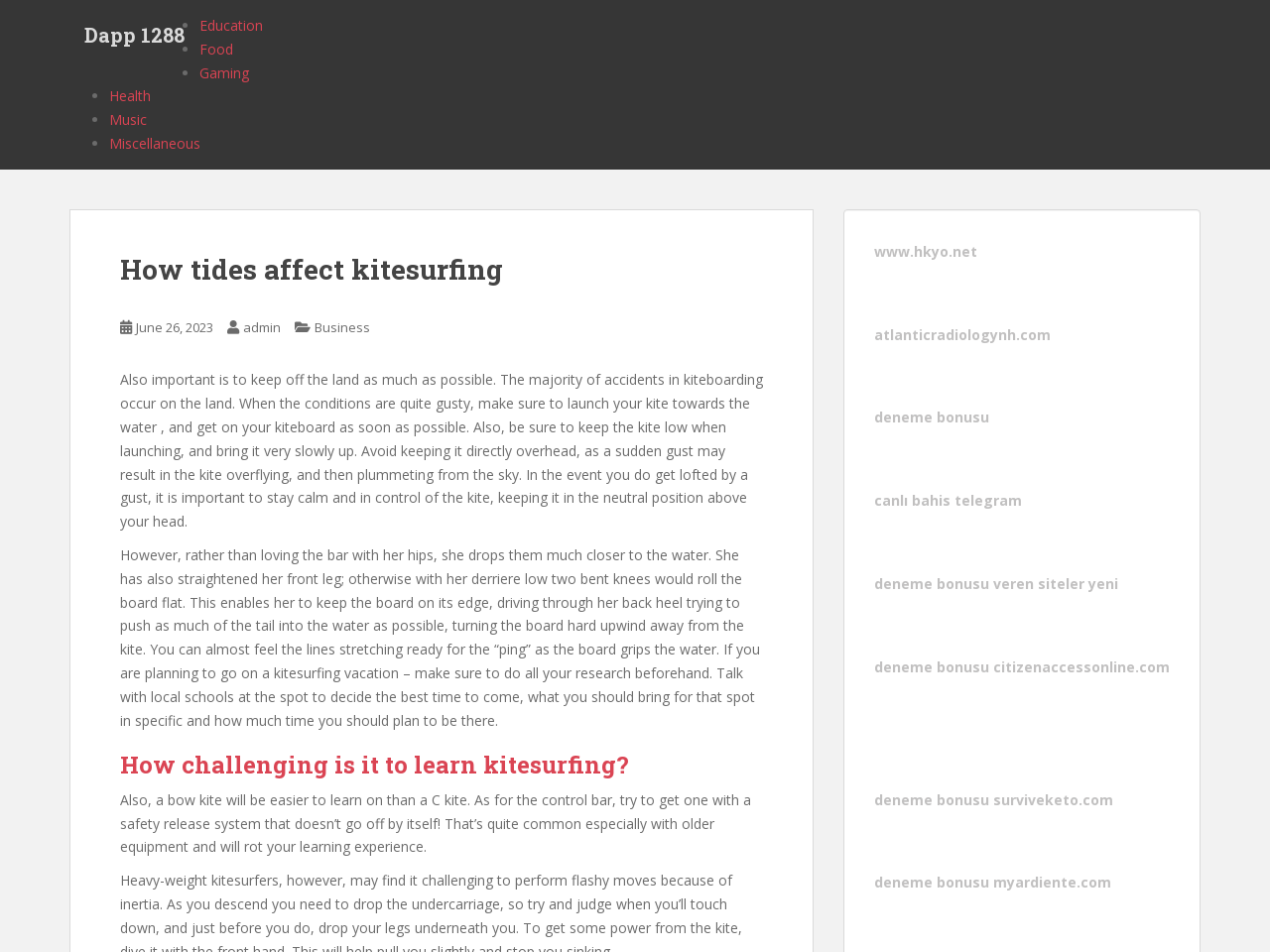What is the title or heading displayed on the webpage?

How tides affect kitesurfing